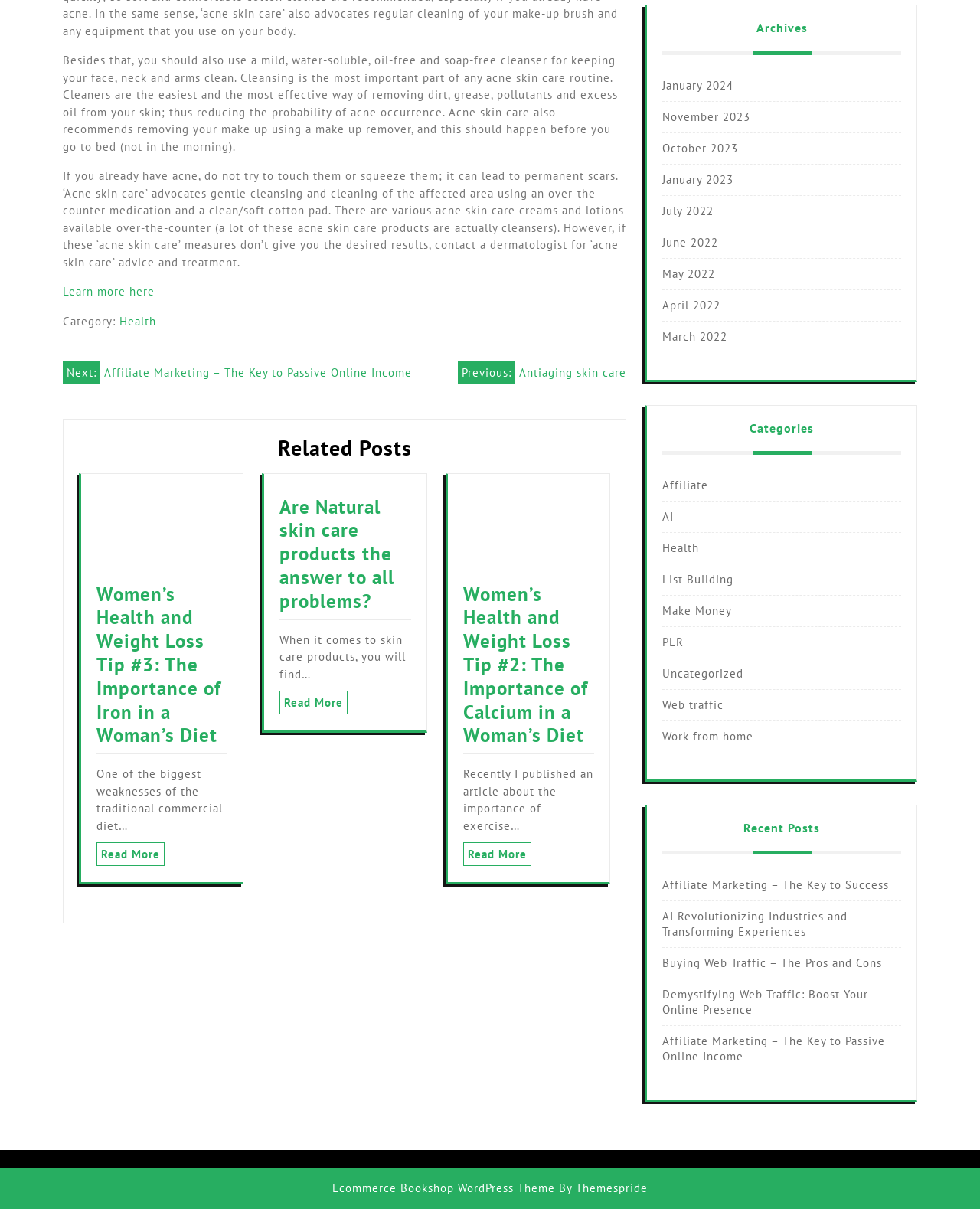Based on the element description "Uncategorized", predict the bounding box coordinates of the UI element.

[0.676, 0.551, 0.759, 0.563]